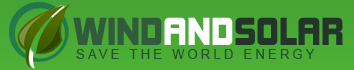Provide a thorough description of the image.

The image features a logo for "Wind and Solar," emphasizing the commitment to renewable energy solutions. The design incorporates a stylized leaf and a circular emblem, symbolizing eco-friendliness and sustainability. The bold text highlights the words "WIND AND SOLAR" prominently, reinforcing the focus on clean energy sources. Below the main title, the phrase "SAVE THE WORLD ENERGY" serves as a motivating call to action, reflecting the organization's mission to promote renewable energy practices. The vibrant green background further emphasizes the theme of environmental consciousness and energy conservation.